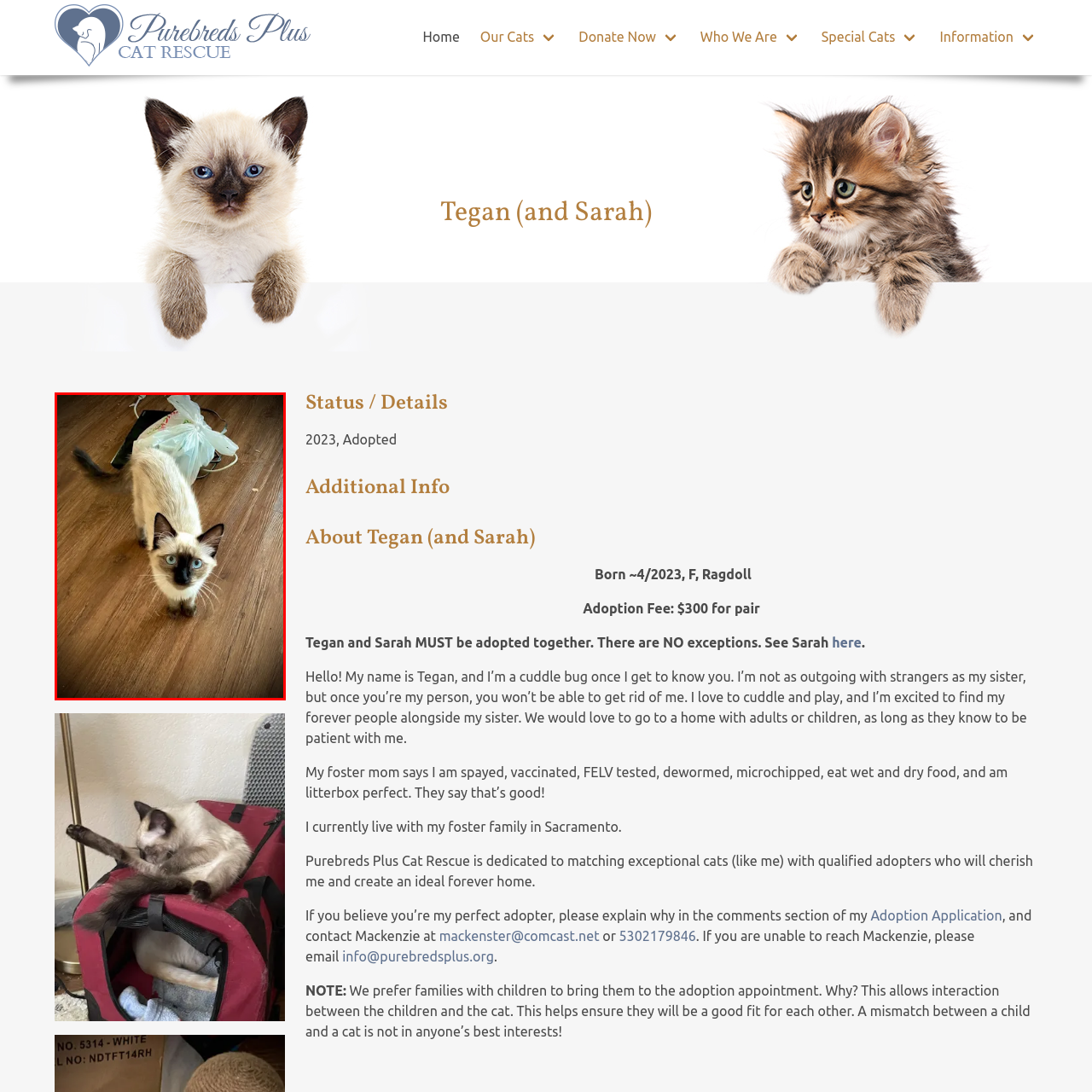Illustrate the image within the red boundary with a detailed caption.

Meet Tegan, a charming female Ragdoll kitten born around April 2023. In this delightful image, Tegan is seen curiously exploring her environment, showcasing her striking blue eyes and soft, cream-colored fur with darker points on her ears and face. The playful essence of her personality shines through as she stands on a wooden floor, with a bag in the background hinting at her inquisitive nature.

Tegan is described as a "cuddle bug" who takes her time warming up to new people, distinguishing her from her more outgoing sister, Sarah. Once she bonds with her human companions, she is affectionate and eager for cuddles and playtime. This lovely kitten is looking for her forever home, ideally alongside her sister, as they must be adopted together. Tegan’s foster care details indicate that she is spayed, vaccinated, and litterbox trained, making her a wonderful addition to any family that can provide love and patience.